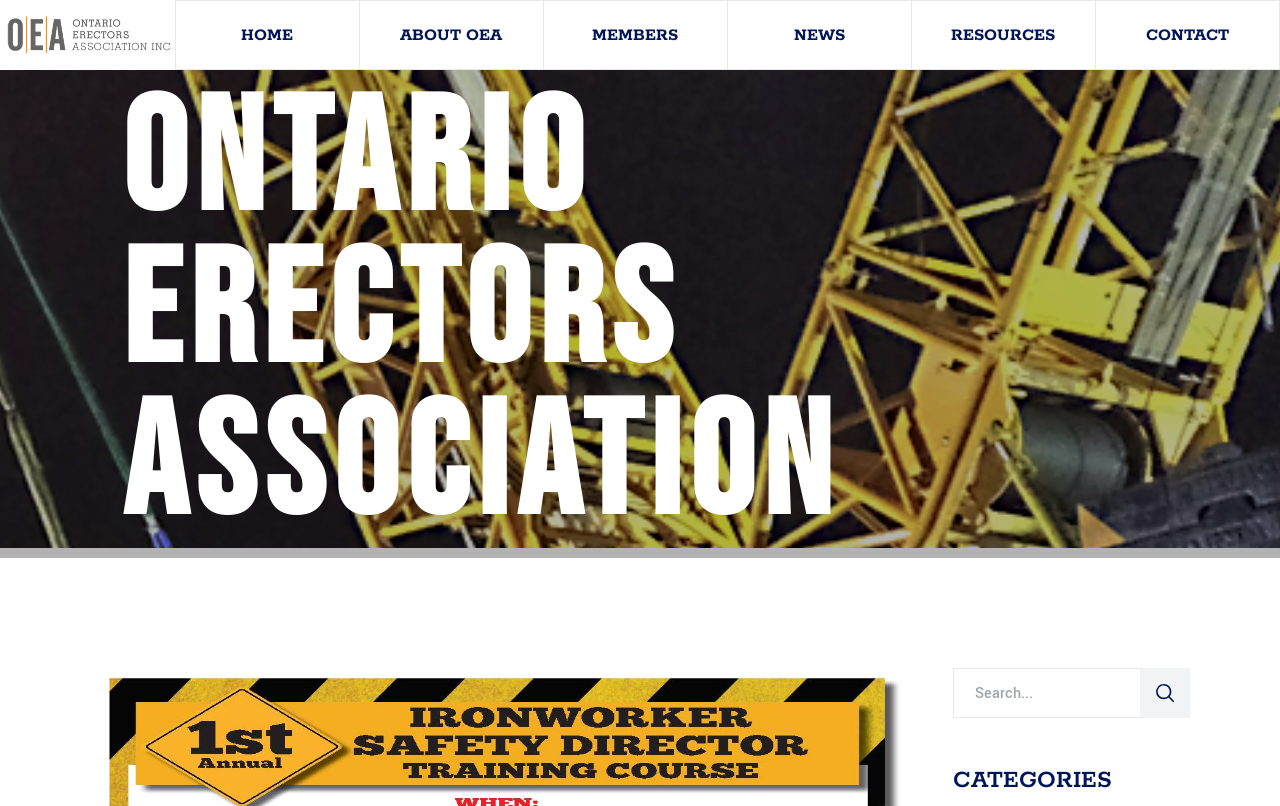For the given element description About OEA, determine the bounding box coordinates of the UI element. The coordinates should follow the format (top-left x, top-left y, bottom-right x, bottom-right y) and be within the range of 0 to 1.

[0.281, 0.001, 0.424, 0.086]